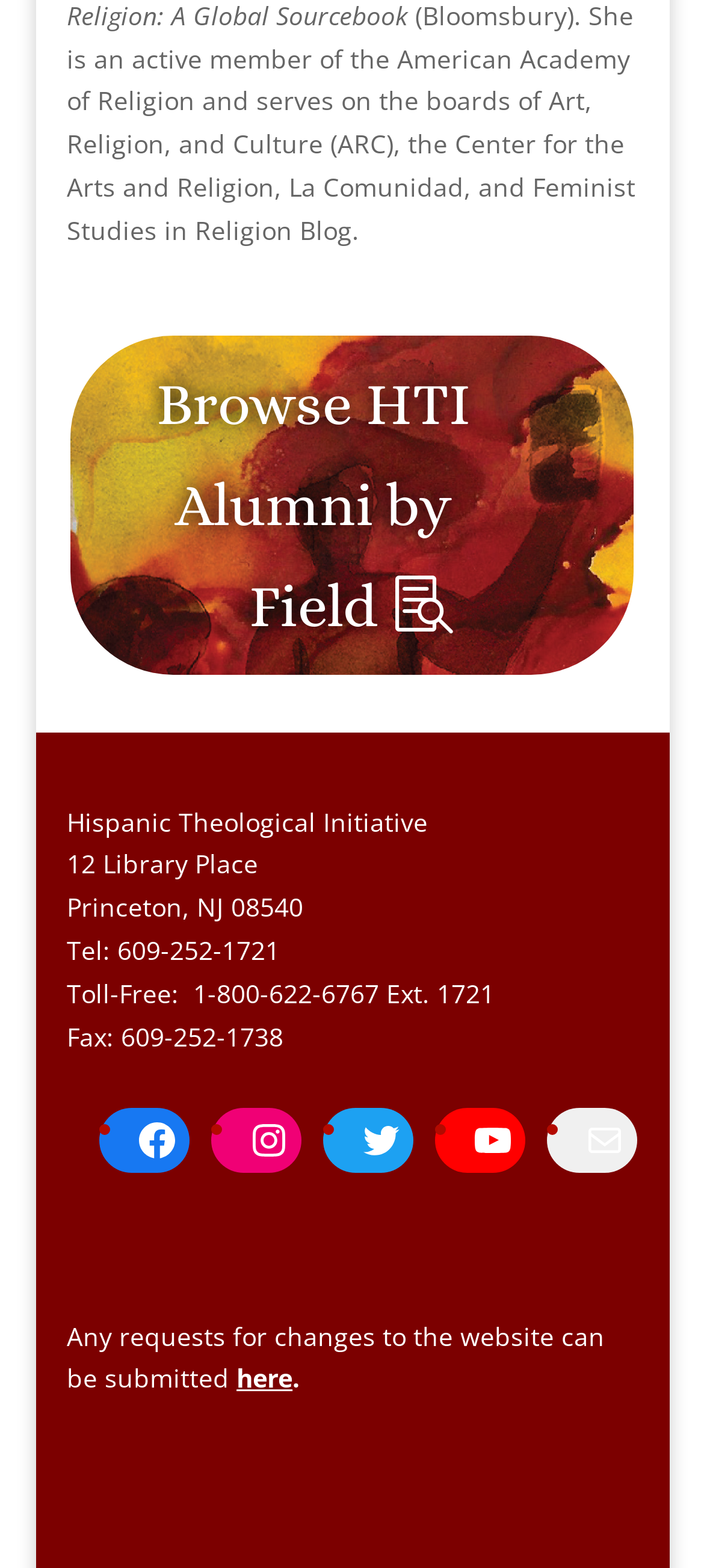Given the element description "Browse HTI Alumni by Field", identify the bounding box of the corresponding UI element.

[0.095, 0.211, 0.905, 0.432]